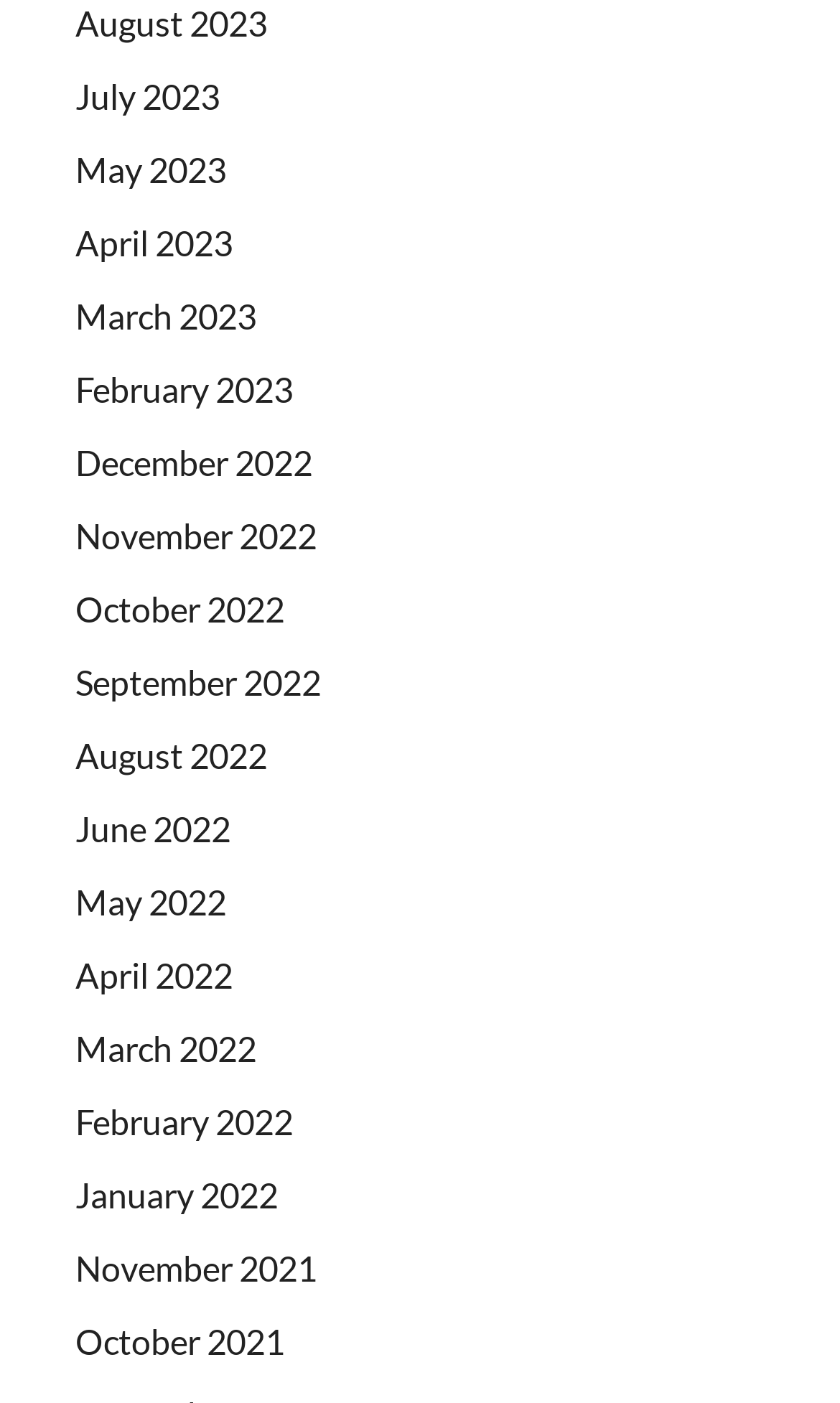Identify the bounding box coordinates for the region to click in order to carry out this instruction: "view August 2023". Provide the coordinates using four float numbers between 0 and 1, formatted as [left, top, right, bottom].

[0.09, 0.001, 0.318, 0.03]